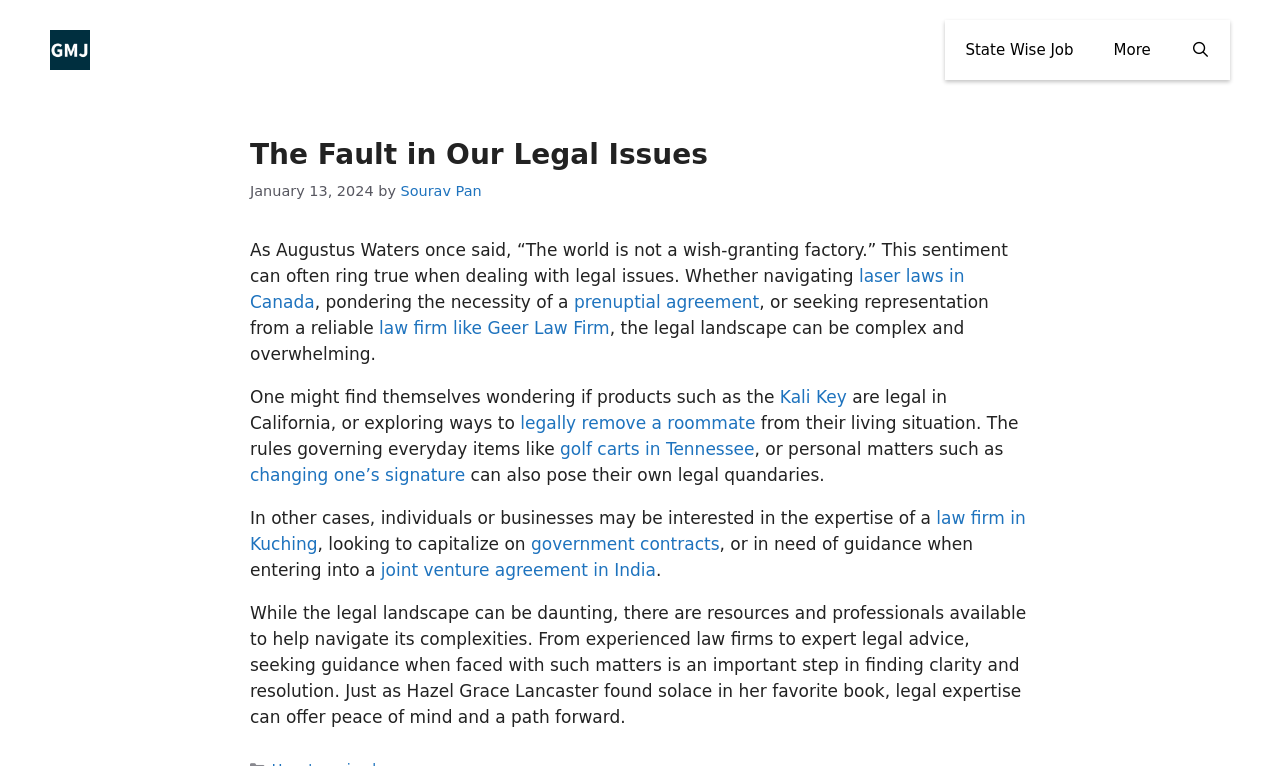Please identify the bounding box coordinates of the clickable element to fulfill the following instruction: "Click on Withdrawal Free Detox". The coordinates should be four float numbers between 0 and 1, i.e., [left, top, right, bottom].

None